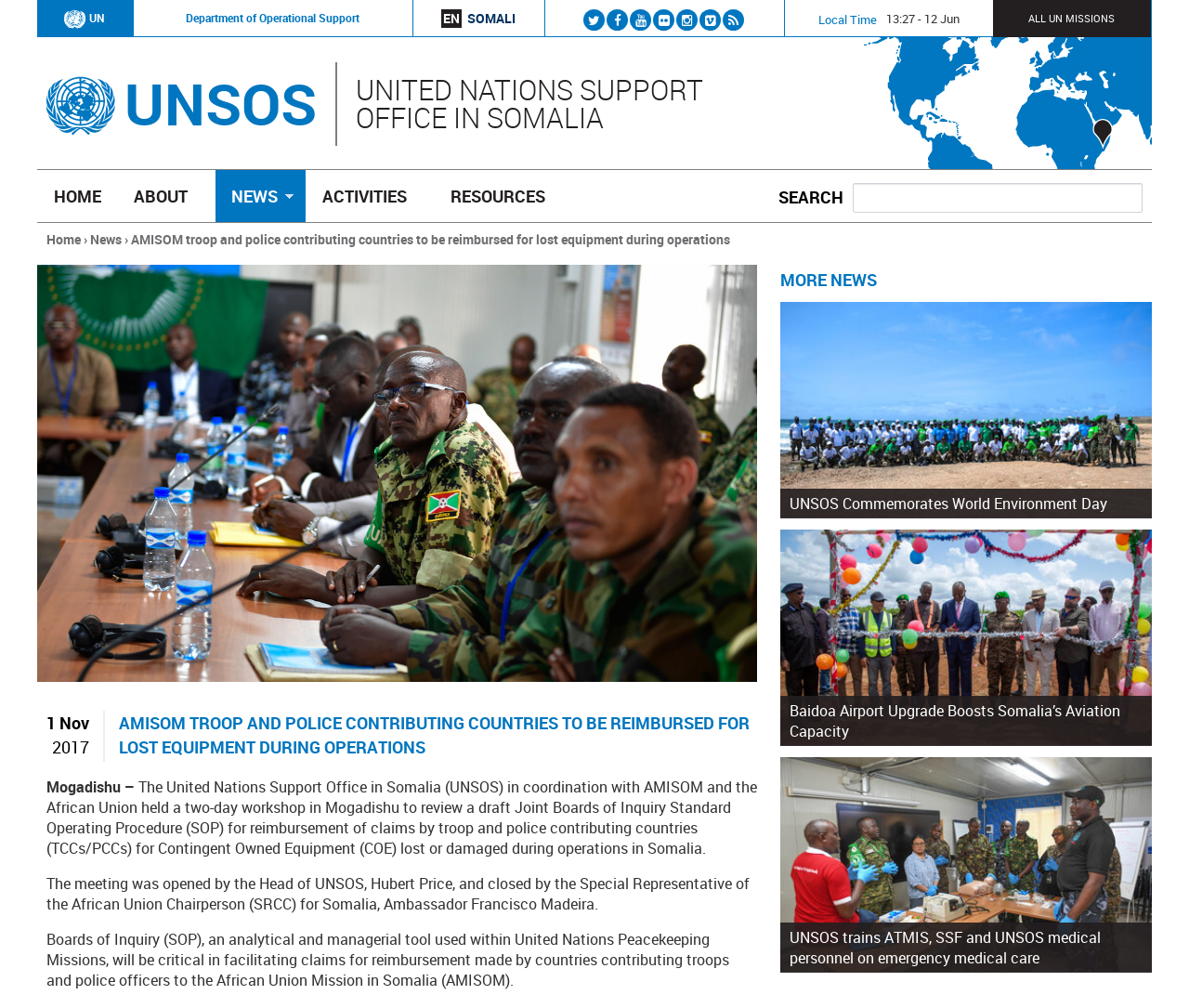Explain the contents of the webpage comprehensively.

The webpage is about the United Nations Support Office in Somalia (UNSOS) and features a news article about a workshop held in Mogadishu to review a draft Joint Boards of Inquiry Standard Operating Procedure (SOP) for reimbursement of claims by troop and police contributing countries (TCCs/PCCs) for Contingent Owned Equipment (COE) lost or damaged during operations in Somalia.

At the top of the page, there is a navigation menu with links to "Jump to navigation", "UN", "Department of Operational Support", and social media links. Below this, there is a header section with links to "Home", "About", "News", "Activities", and "Resources".

The main content of the page is divided into two sections. On the left side, there is a news article with a heading "AMISOM TROOP AND POLICE CONTRIBUTING COUNTRIES TO BE REIMBURSED FOR LOST EQUIPMENT DURING OPERATIONS" and a date "1 Nov 2017". The article discusses a two-day workshop held in Mogadishu to review a draft Joint Boards of Inquiry Standard Operating Procedure (SOP) for reimbursement of claims by troop and police contributing countries (TCCs/PCCs) for Contingent Owned Equipment (COE) lost or damaged during operations in Somalia.

On the right side, there is a section titled "MORE NEWS" with three news articles, each with a heading, a brief summary, and a date. The articles are about UNSOS commemorating World Environment Day, Baidoa Airport upgrade boosting Somalia's aviation capacity, and UNSOS training ATMIS, SSF, and UNSOS medical personnel on emergency medical care.

At the bottom of the page, there is a footer section with links to "ALL UN MISSIONS" and a copyright notice.